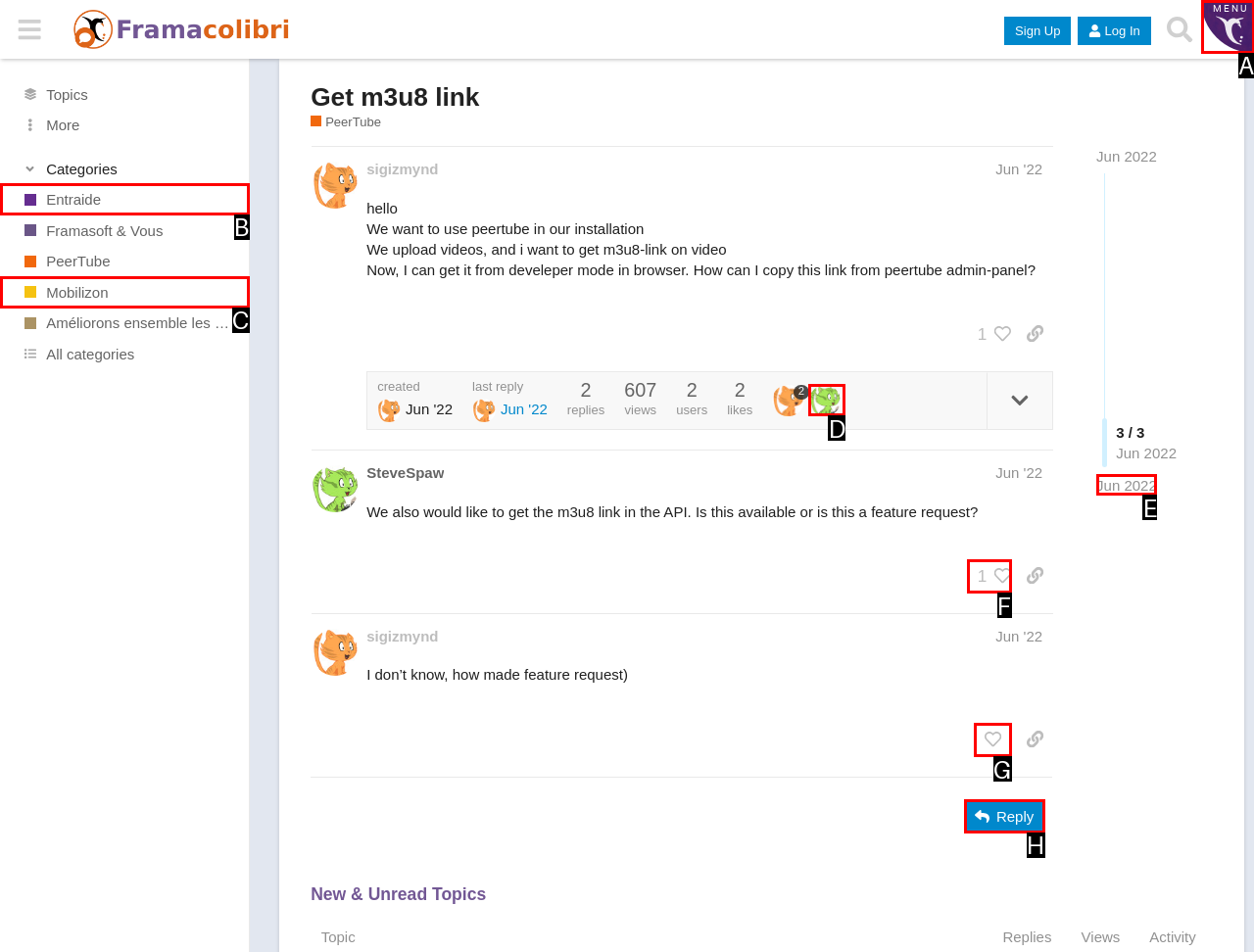Identify the HTML element you need to click to achieve the task: Reply to the post. Respond with the corresponding letter of the option.

H